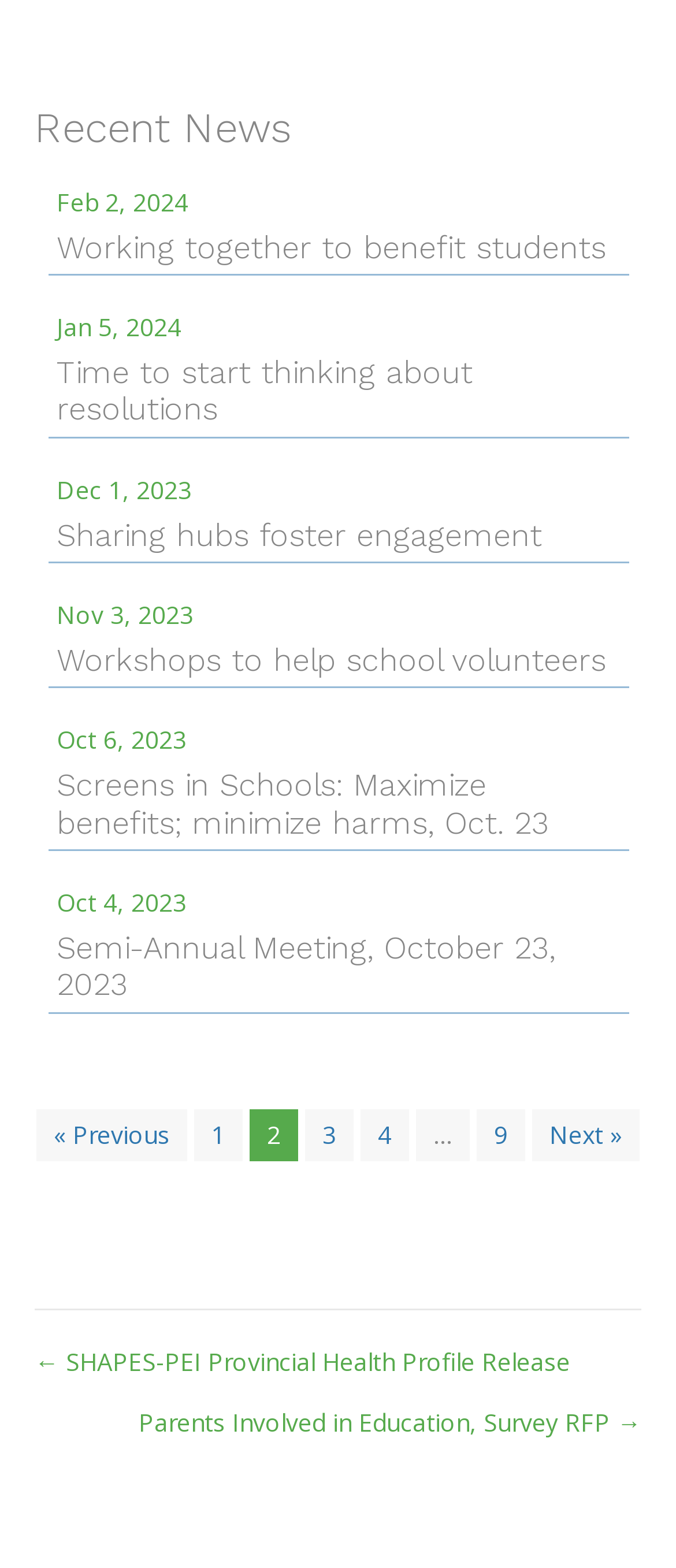Could you provide the bounding box coordinates for the portion of the screen to click to complete this instruction: "Read 'Working together to benefit students'"?

[0.083, 0.145, 0.896, 0.169]